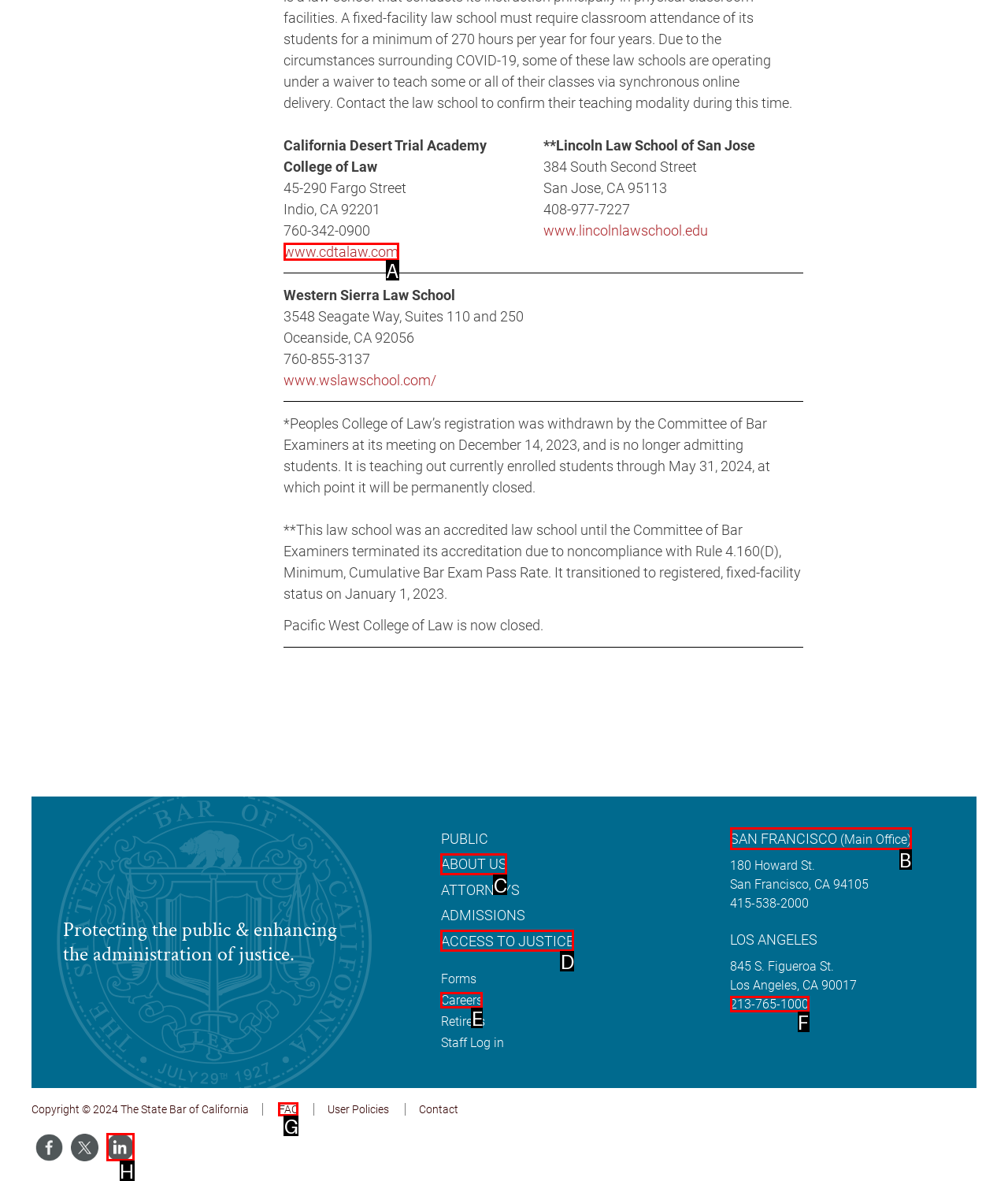Identify the HTML element I need to click to complete this task: go to ABOUT US page Provide the option's letter from the available choices.

C